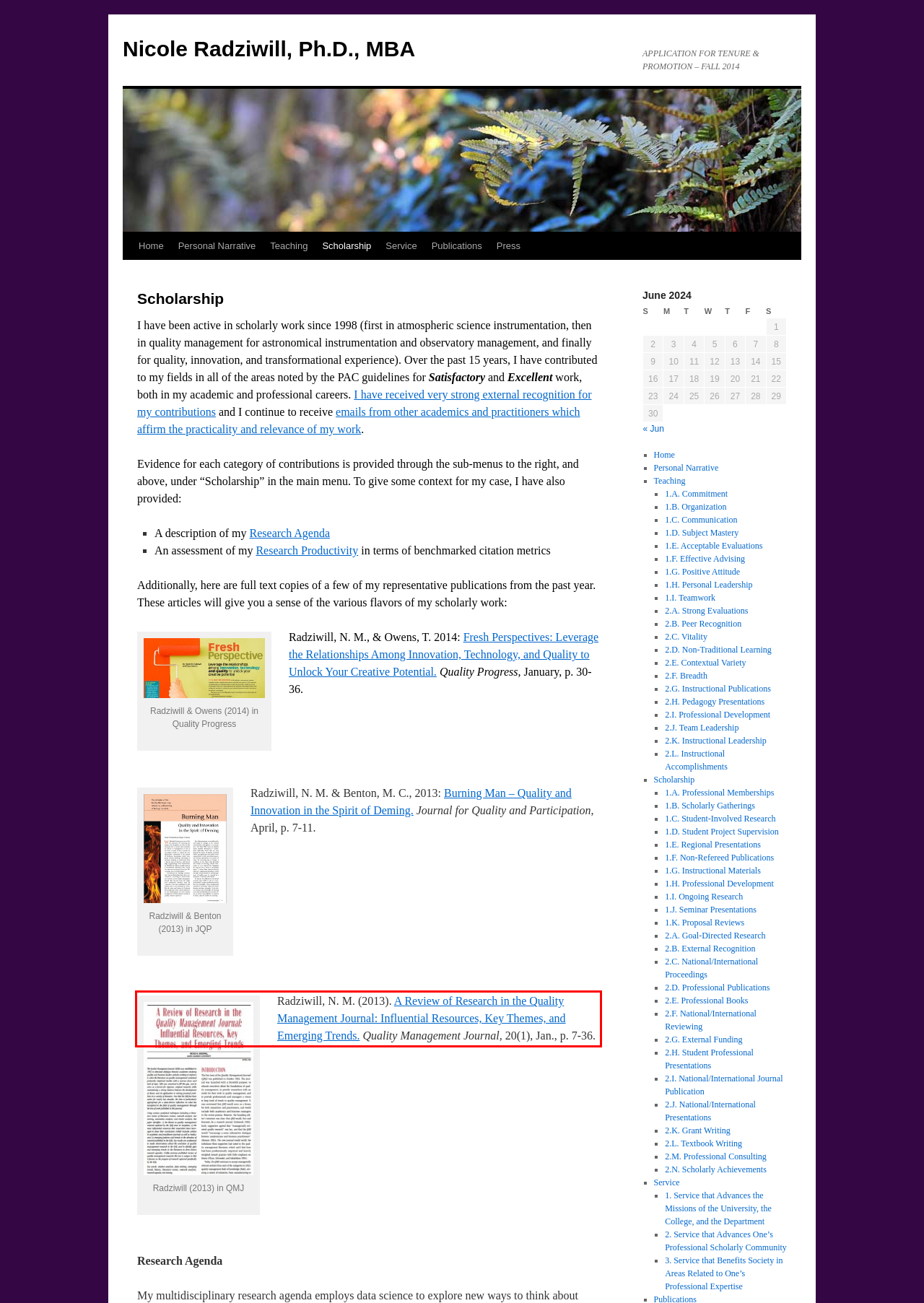Please identify and extract the text from the UI element that is surrounded by a red bounding box in the provided webpage screenshot.

Radziwill, N. M. (2013). A Review of Research in the Quality Management Journal: Influential Resources, Key Themes, and Emerging Trends. Quality Management Journal, 20(1), Jan., p. 7-36.